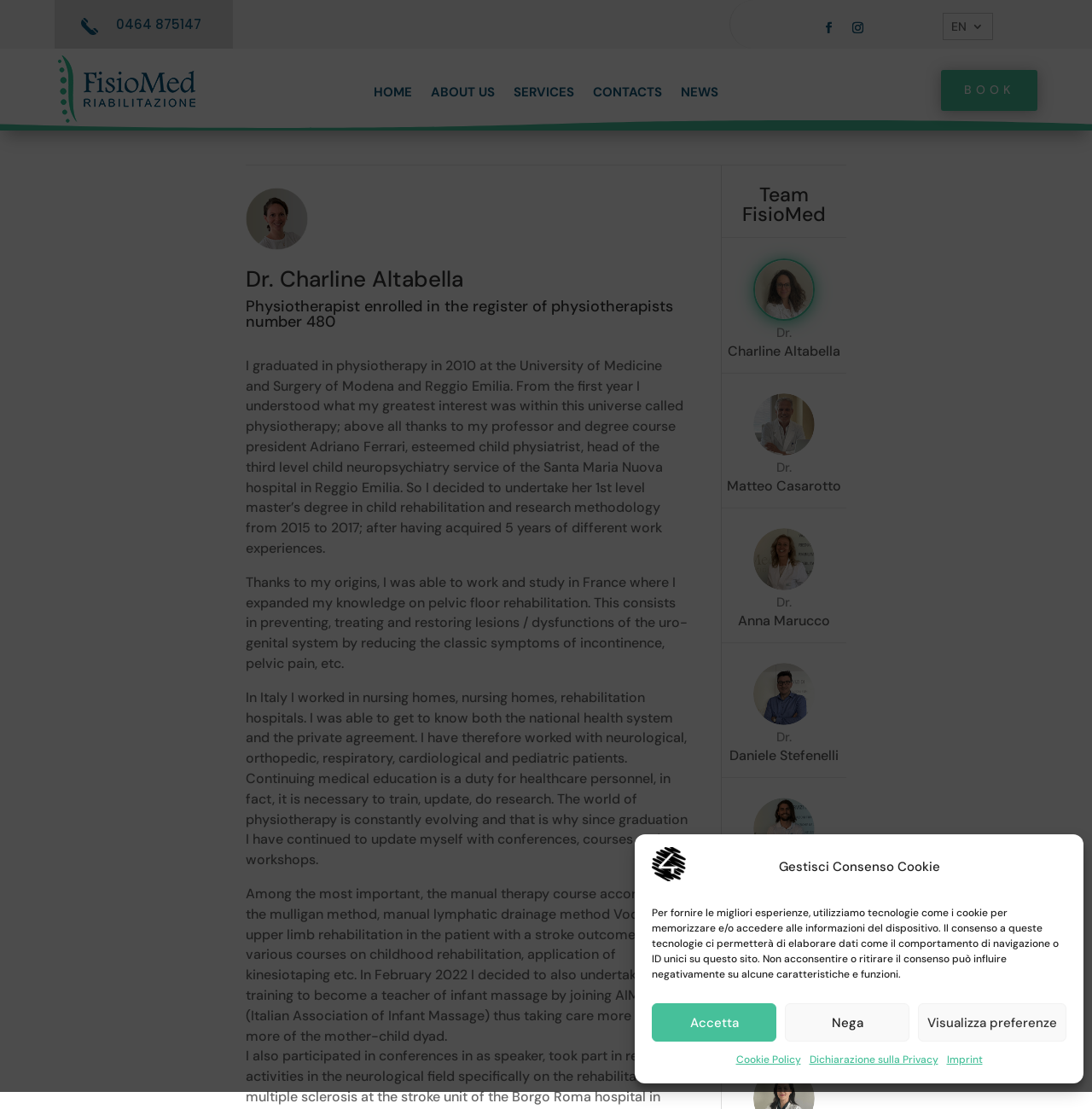Extract the bounding box coordinates for the UI element described as: "ABOUT US".

[0.395, 0.078, 0.453, 0.094]